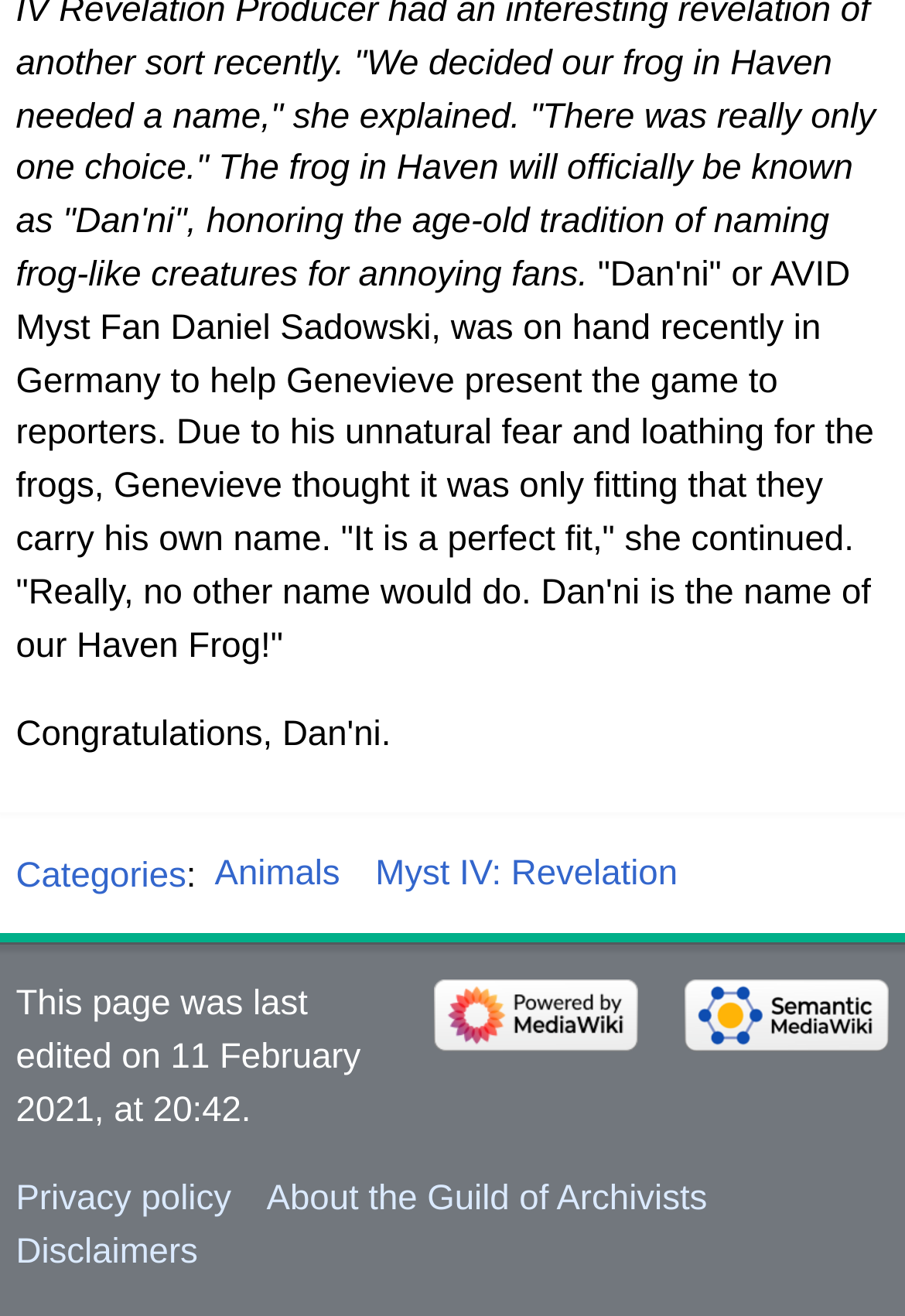Find the bounding box coordinates of the element I should click to carry out the following instruction: "Click on Categories".

[0.018, 0.65, 0.206, 0.68]